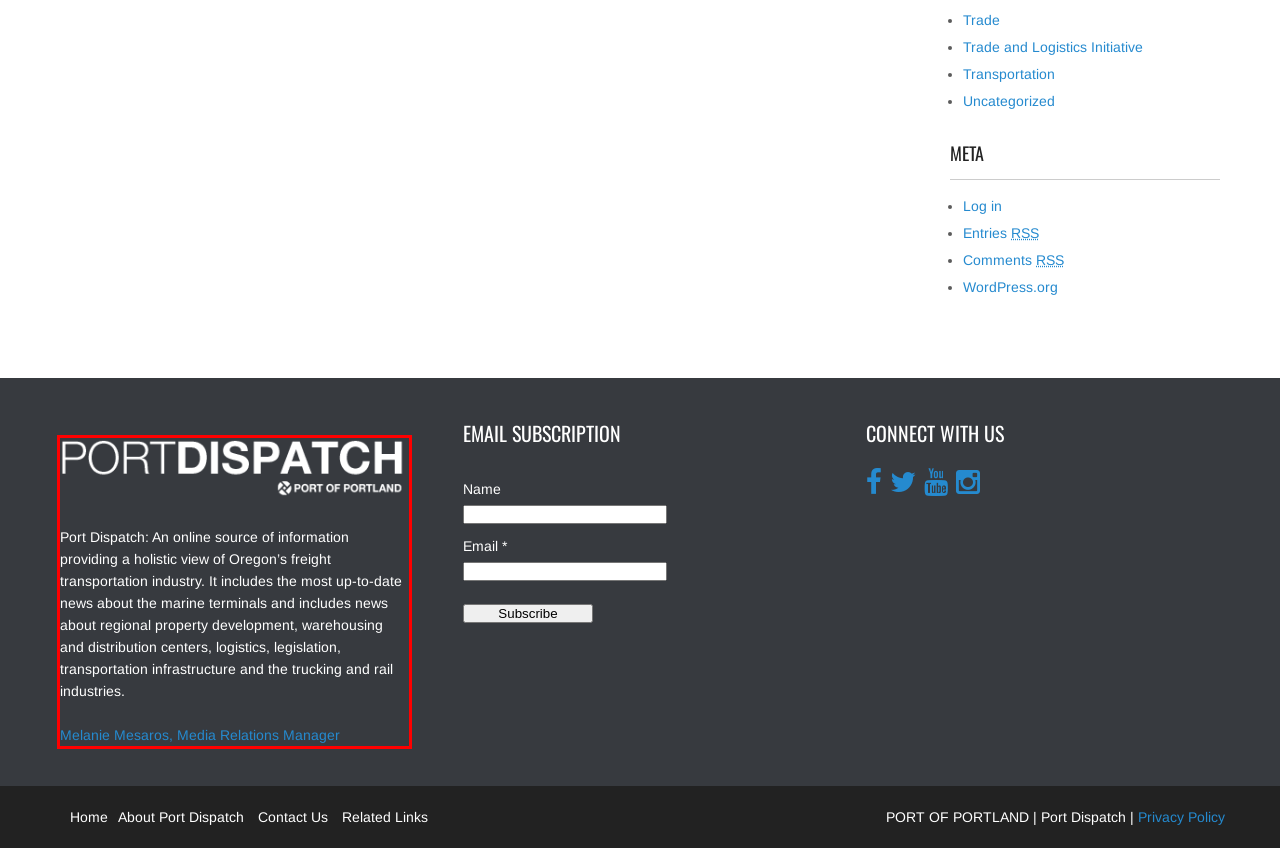Please look at the webpage screenshot and extract the text enclosed by the red bounding box.

Port Dispatch: An online source of information providing a holistic view of Oregon’s freight transportation industry. It includes the most up-to-date news about the marine terminals and includes news about regional property development, warehousing and distribution centers, logistics, legislation, transportation infrastructure and the trucking and rail industries. Melanie Mesaros, Media Relations Manager